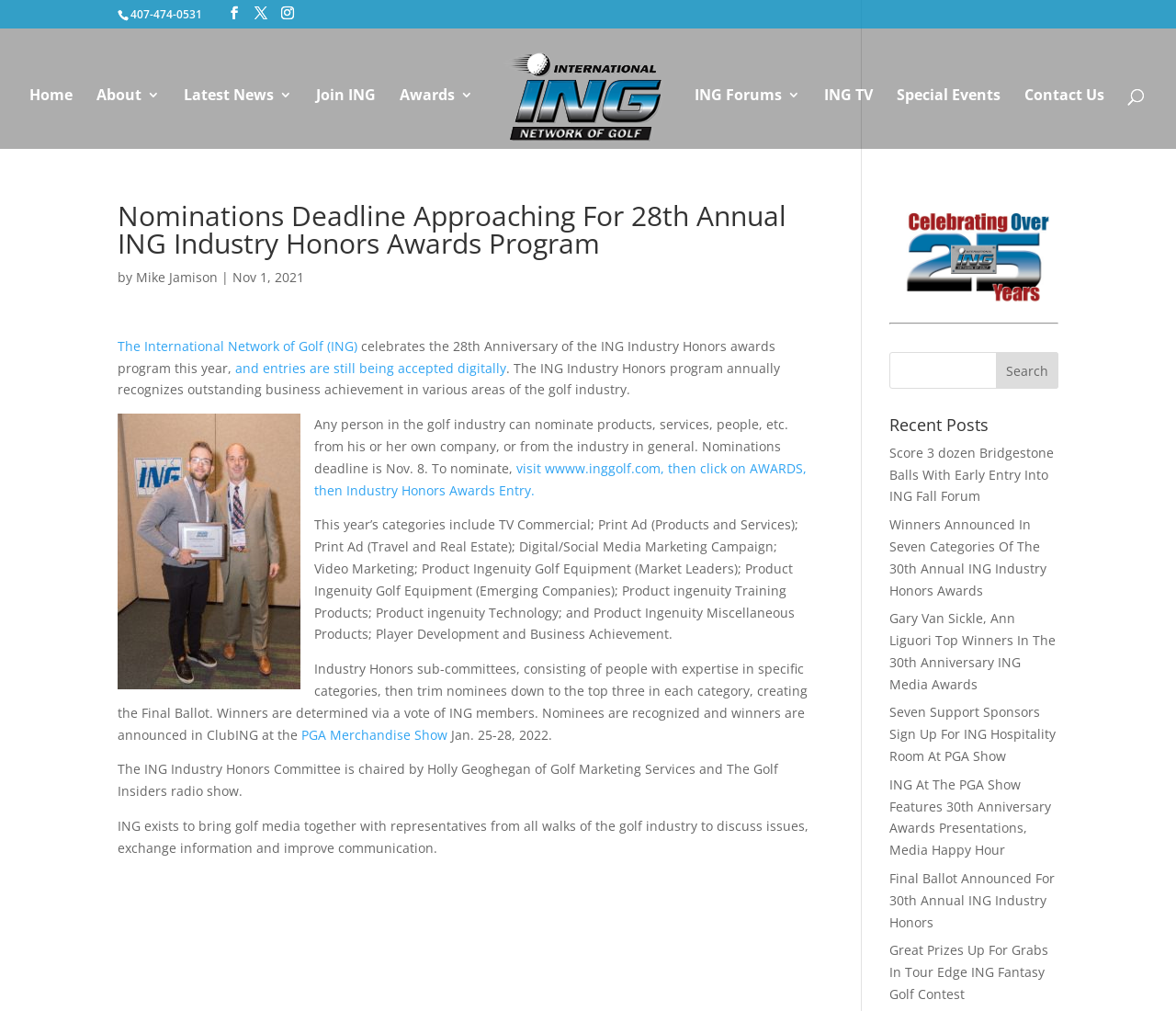Provide the bounding box for the UI element matching this description: "Back to home".

None